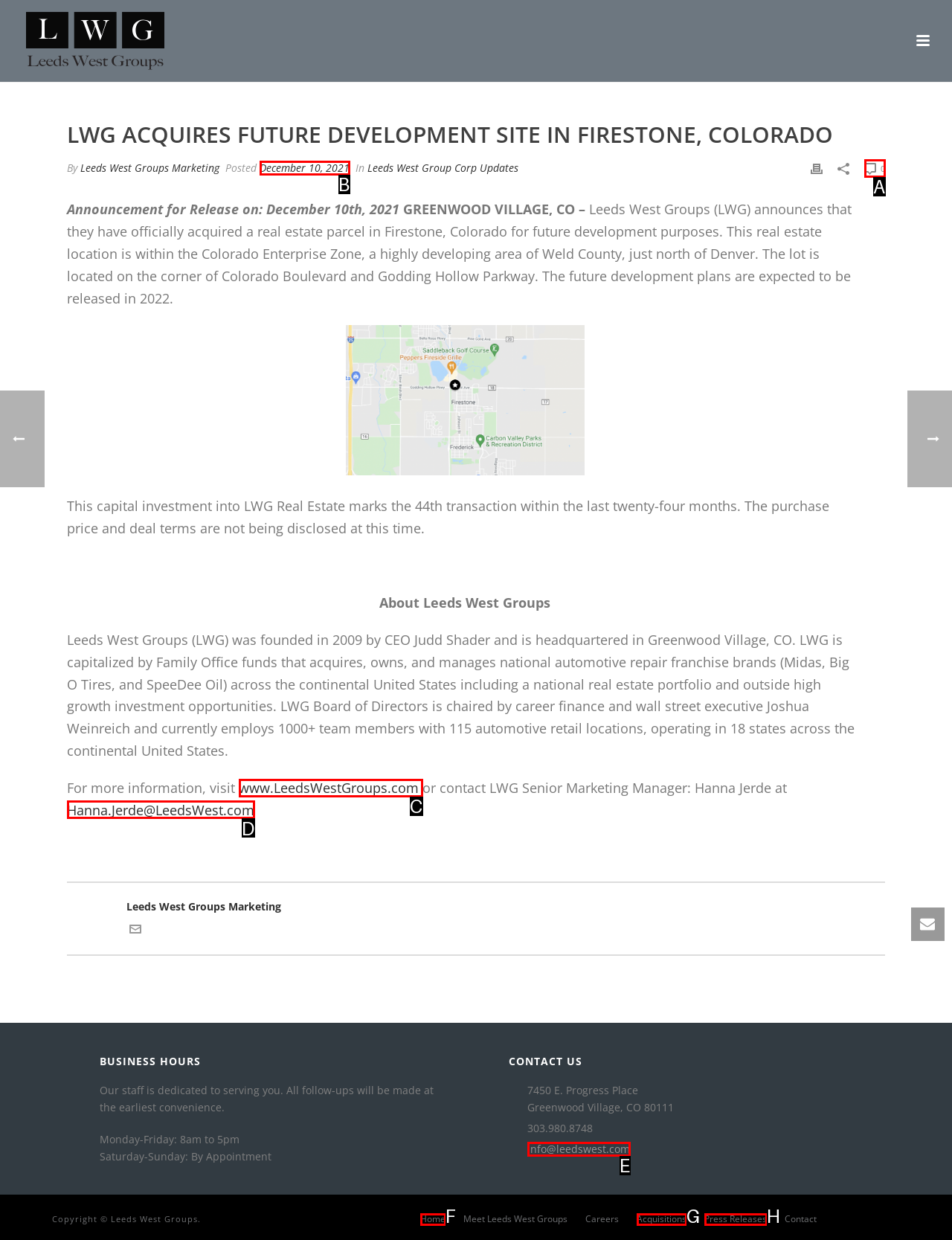Identify the bounding box that corresponds to: Hanna.Jerde@LeedsWest.com
Respond with the letter of the correct option from the provided choices.

D